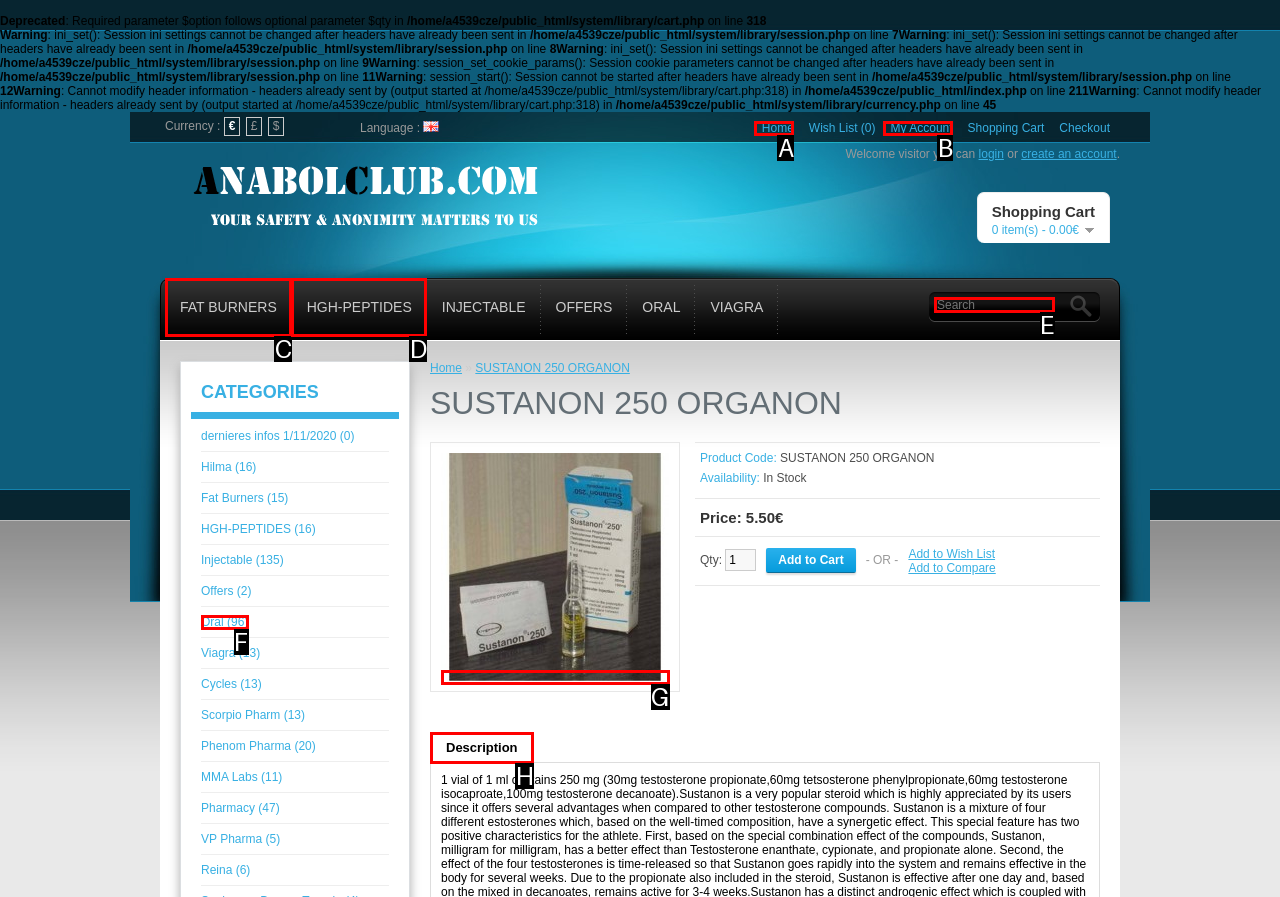Select the option that fits this description: name="search" placeholder="Search"
Answer with the corresponding letter directly.

E